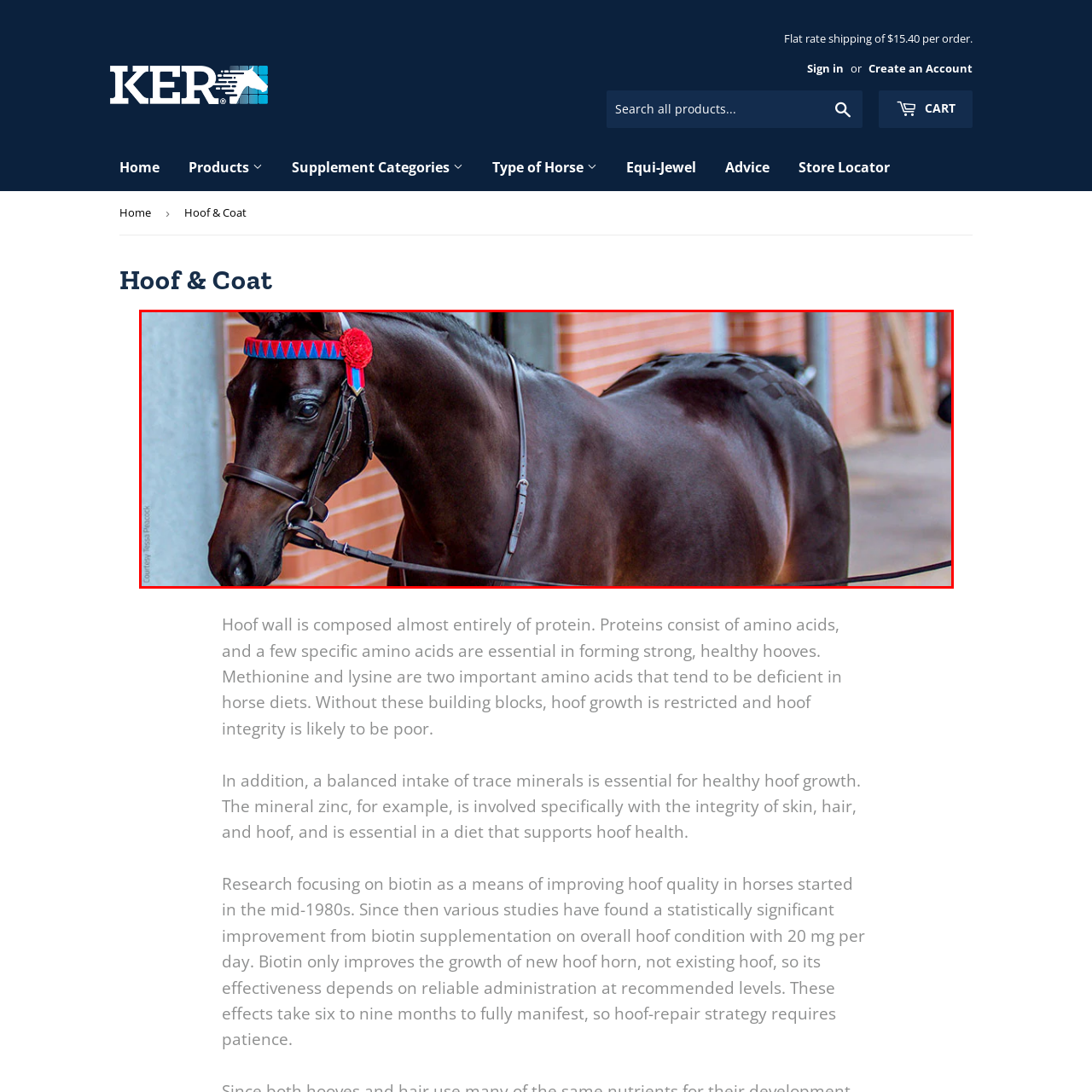Carefully describe the image located within the red boundary.

The image features a beautiful horse adorned with a festive headband that has red and blue elements. The horse's shiny, dark coat is well-groomed and showcases its healthy stature, indicative of proper hoof and coat care. It stands in a stable setting, with a brick wall in the background, suggesting a competitive environment. The horse is being led by a handler, emphasizing a moment of preparation or presentation, possibly for a show or competition. This visual aligns with themes of equine health and nutrition, highlighting the importance of care practices that contribute to the horse's overall well-being.